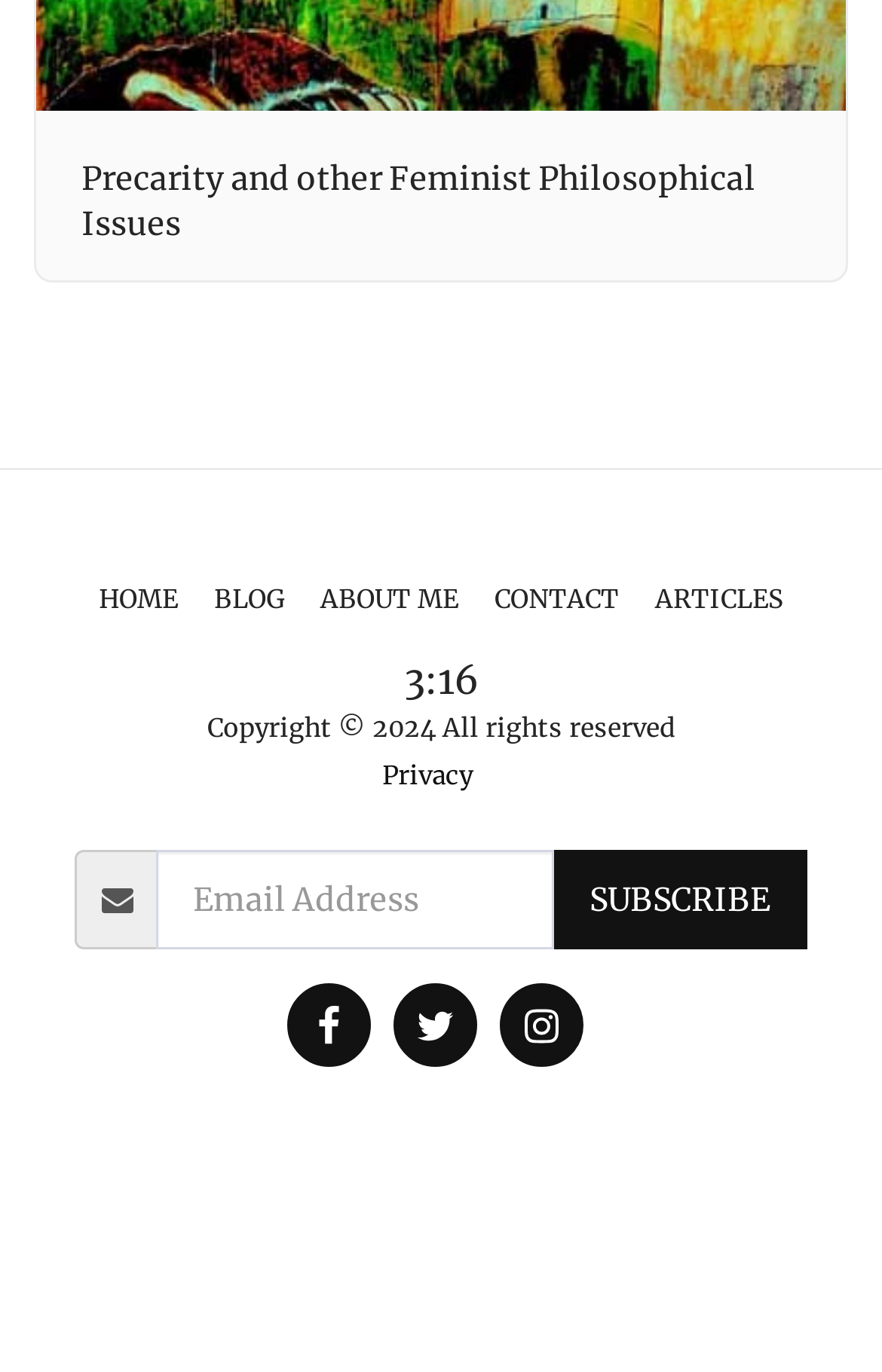How many empty links are there at the bottom of the page?
Please provide a single word or phrase as your answer based on the screenshot.

3